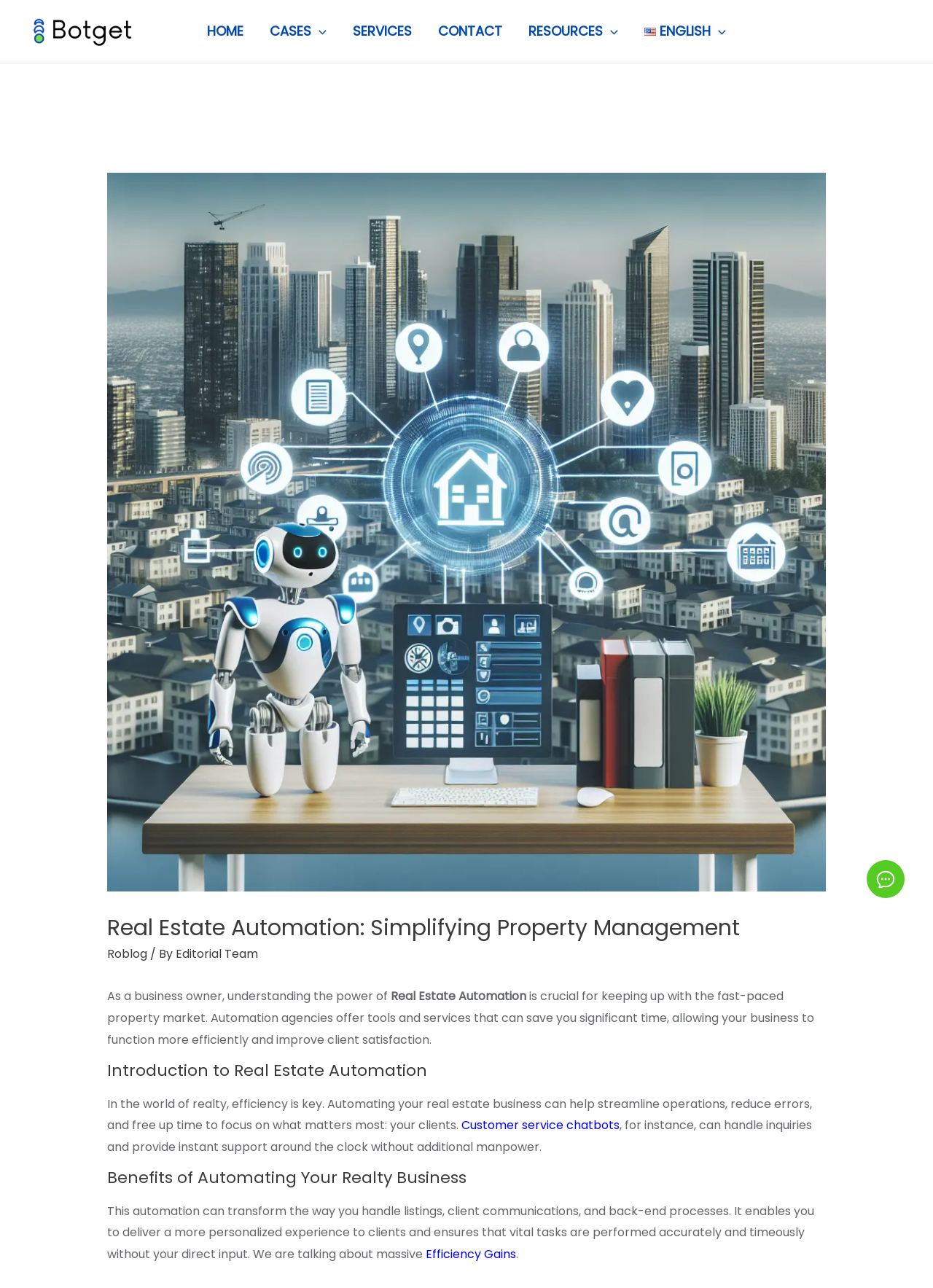Identify the bounding box coordinates for the region of the element that should be clicked to carry out the instruction: "Click the HOME link". The bounding box coordinates should be four float numbers between 0 and 1, i.e., [left, top, right, bottom].

[0.208, 0.015, 0.275, 0.034]